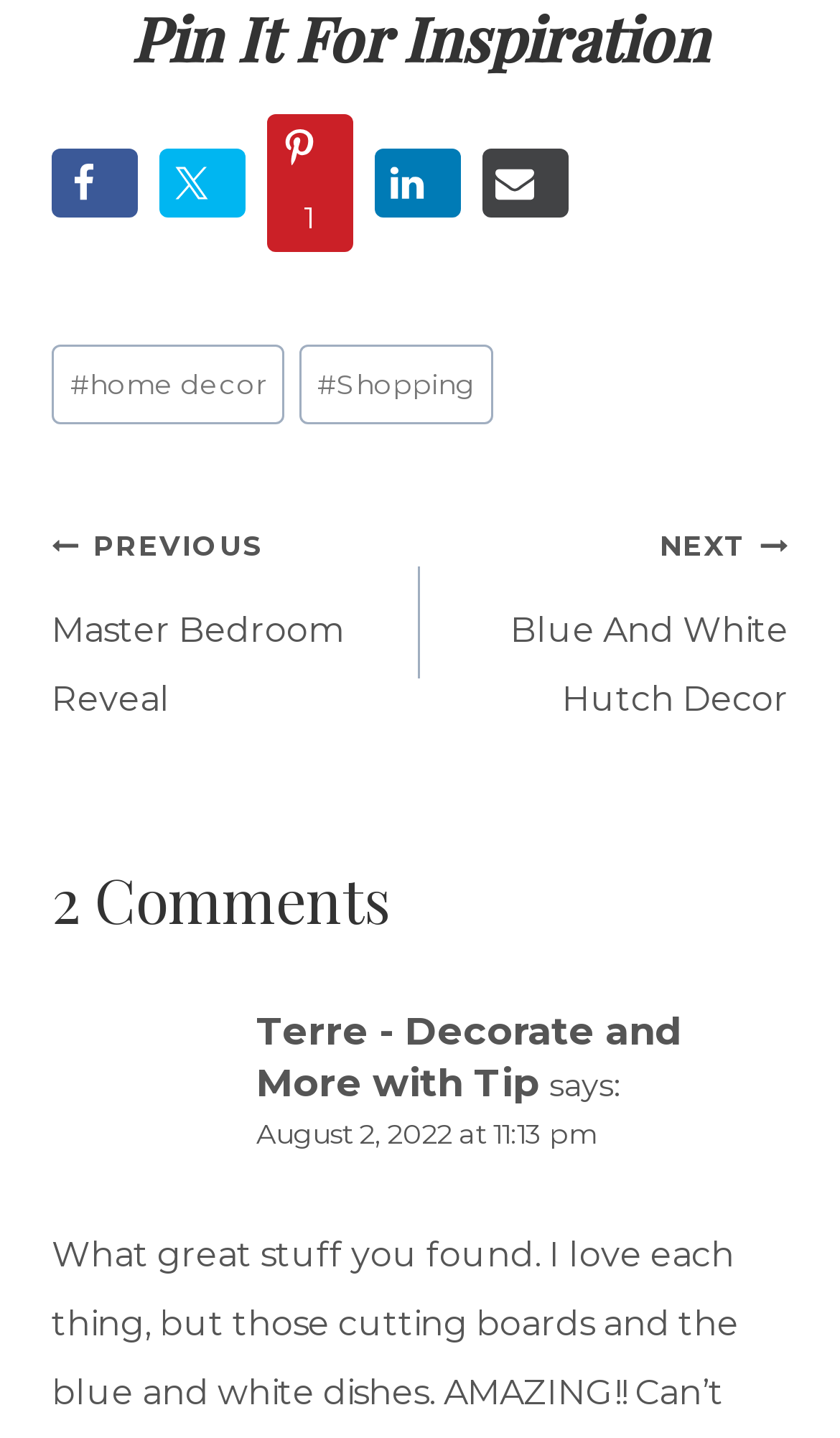Refer to the image and answer the question with as much detail as possible: What is the category of the post?

I found the categories of the post by examining the links in the footer section, which are labeled as 'Post Tags:' and include '#home decor' and '#Shopping'.